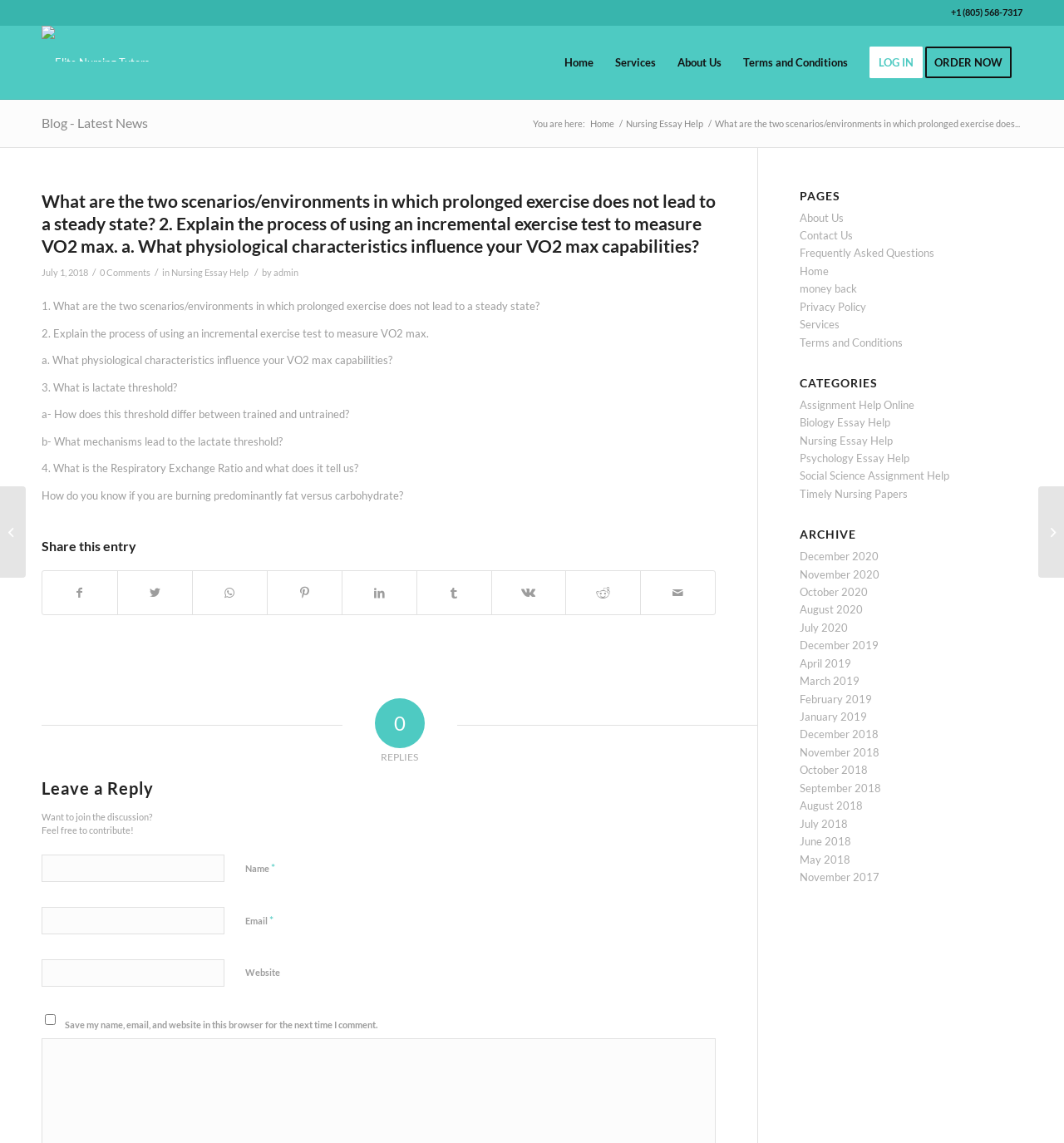Describe the webpage meticulously, covering all significant aspects.

This webpage appears to be a blog post or article discussing exercise physiology, specifically the scenarios in which prolonged exercise does not lead to a steady state and the process of measuring VO2 max. The page is divided into several sections, with a prominent header at the top featuring the title of the article.

At the top of the page, there is a navigation menu with links to various sections of the website, including "Home", "Services", "About Us", and "Terms and Conditions". Below this, there is a section with contact information, including a phone number and a link to "Elite Nursing Tutors".

The main content of the page is divided into several sections, with headings and subheadings. The first section appears to be an introduction or summary of the article, followed by a series of questions and answers related to exercise physiology. Each question is numbered and followed by a brief answer.

To the right of the main content, there is a sidebar with several sections, including "PAGES", "CATEGORIES", and "ARCHIVE". These sections feature links to other pages on the website, including "About Us", "Contact Us", and various categories of blog posts.

At the bottom of the page, there is a section for leaving a comment or reply, with fields for entering a name, email, and website, as well as a checkbox to save this information for future comments.

Throughout the page, there are several links to share the article on various social media platforms, including Facebook, Twitter, and LinkedIn.